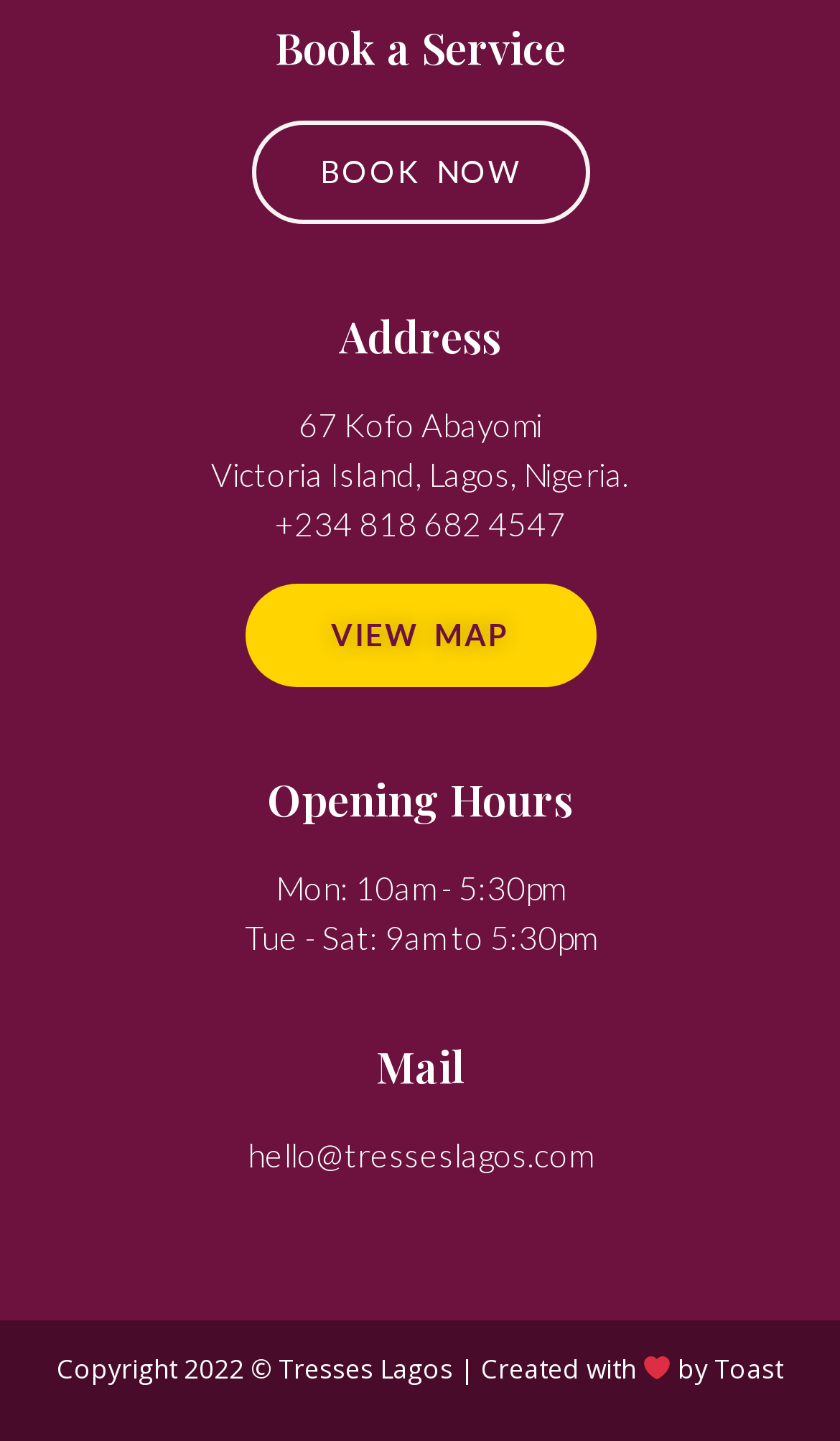What is the name of the platform used to create the website?
Provide a comprehensive and detailed answer to the question.

I found the name of the platform by looking at the footer of the webpage, specifically the line that mentions 'Created with' and the subsequent link that provides the name of the platform.